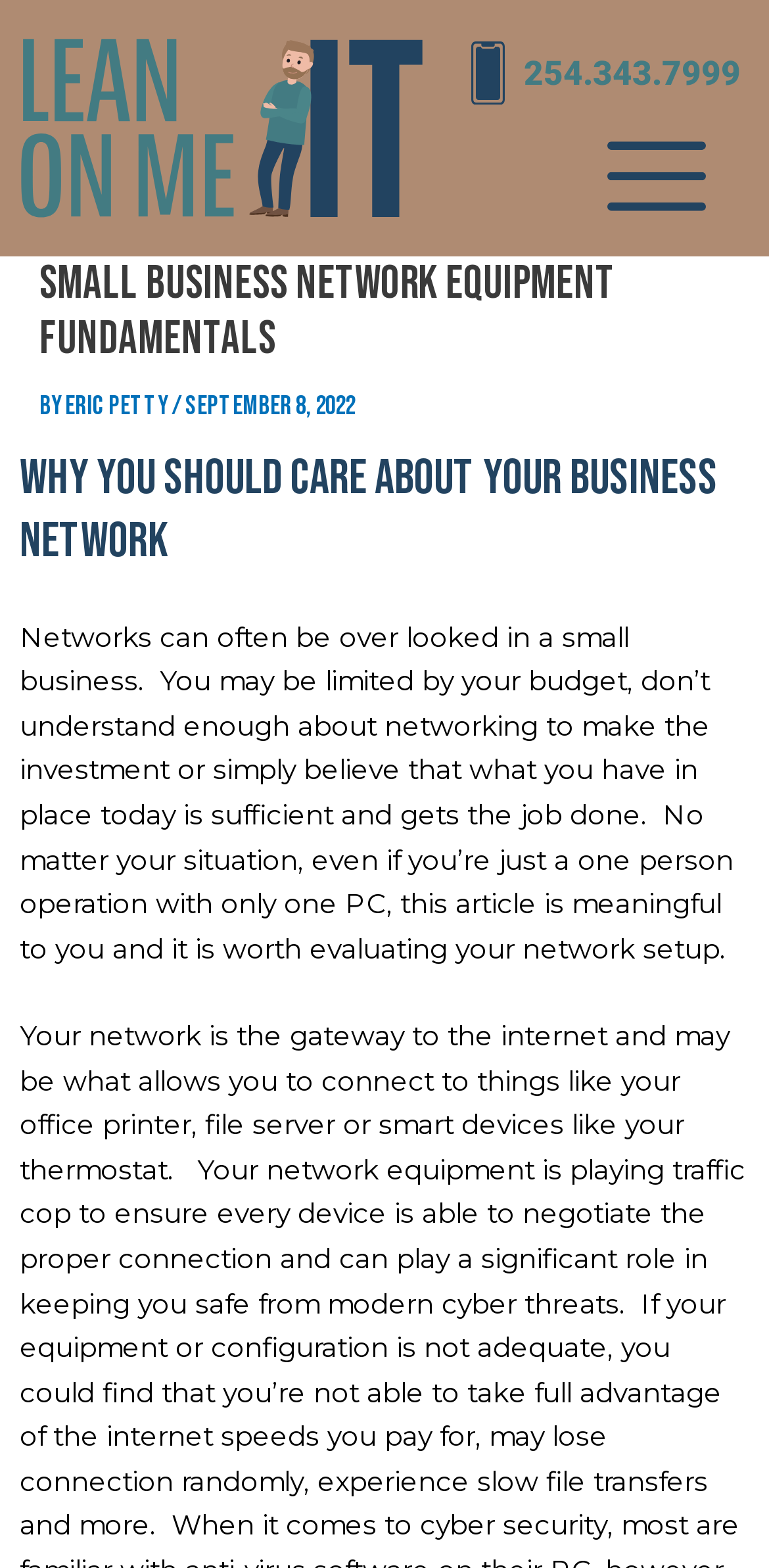Respond to the following question using a concise word or phrase: 
What is the name of the company or organization?

Lean On Me I.T.